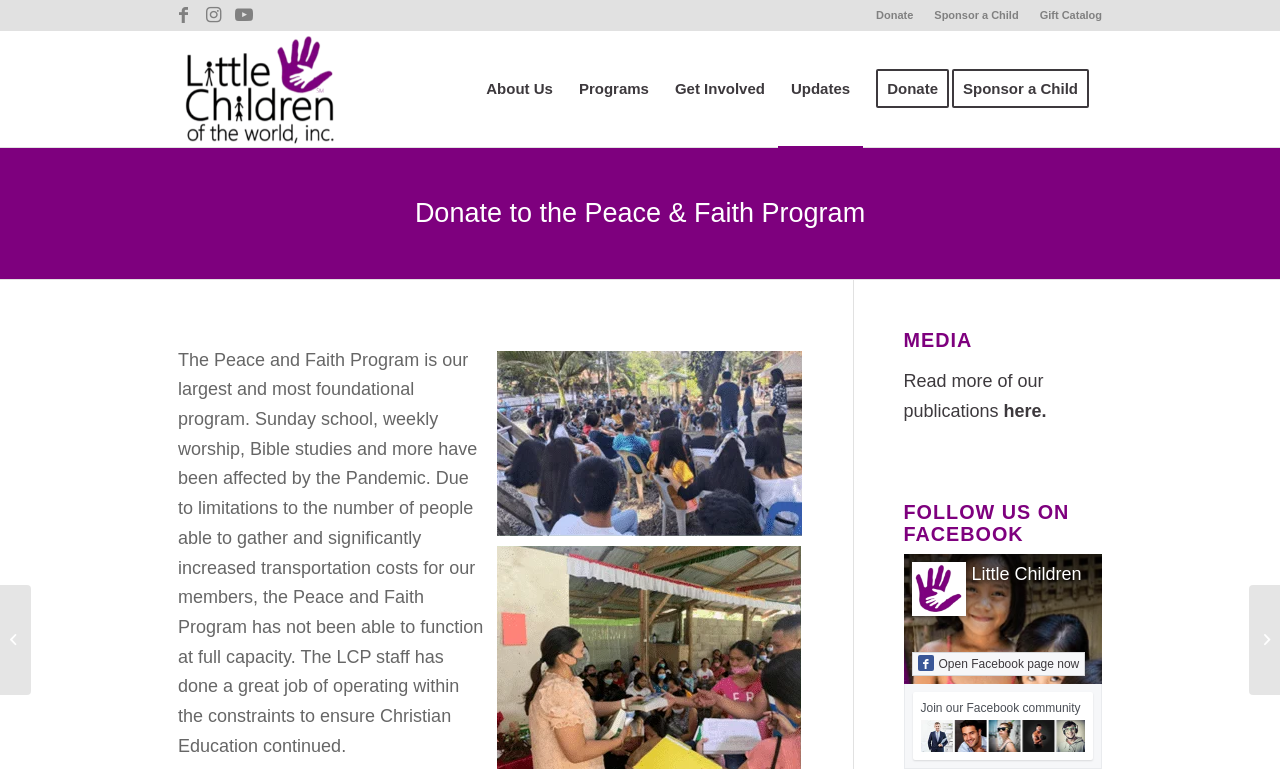What is the purpose of the Peace and Faith Program?
Make sure to answer the question with a detailed and comprehensive explanation.

The purpose of the Peace and Faith Program can be inferred from the text description, which states that 'Sunday school, weekly worship, Bible studies and more have been affected by the Pandemic'.